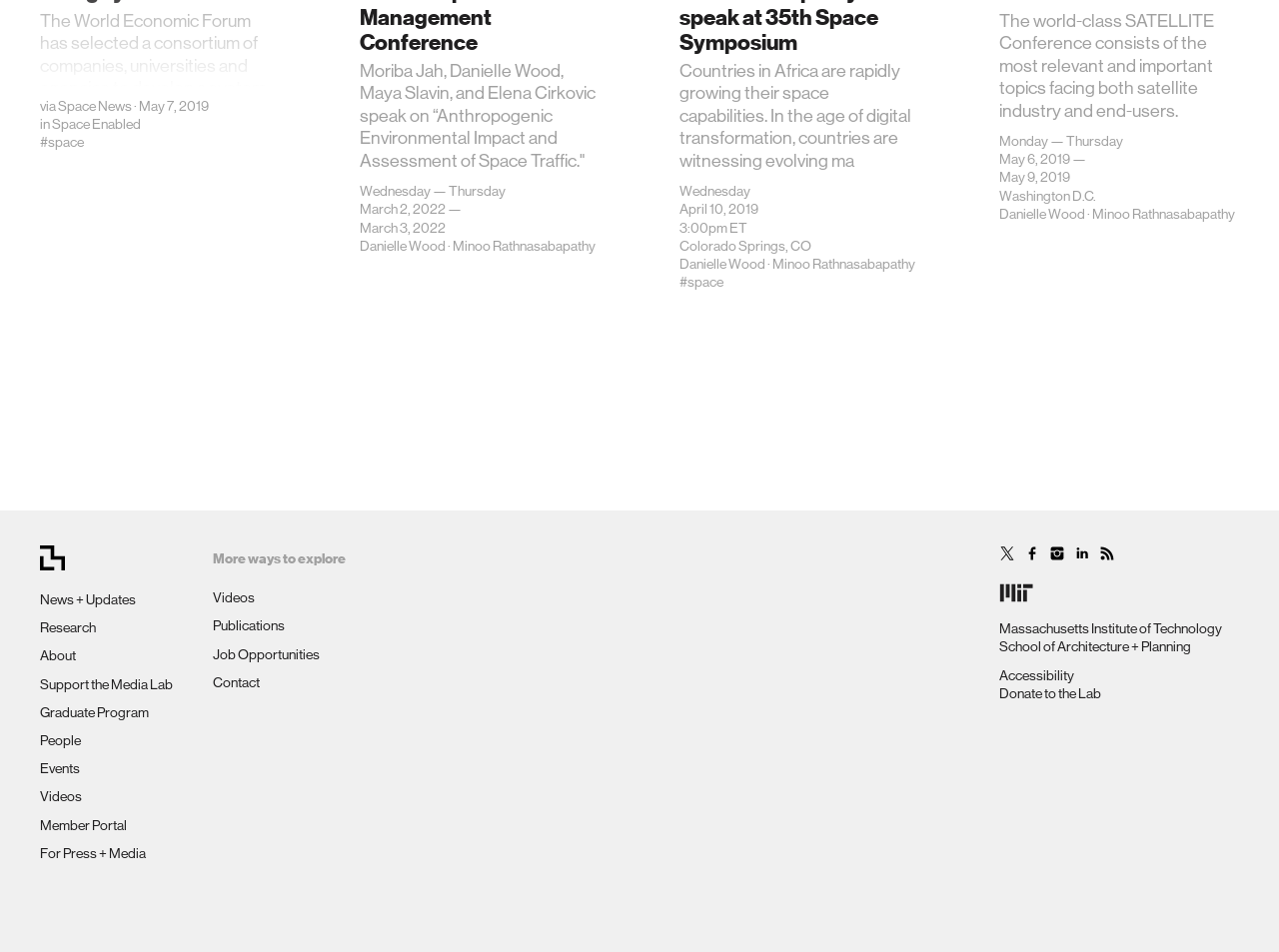Given the description "contact us", determine the bounding box of the corresponding UI element.

None